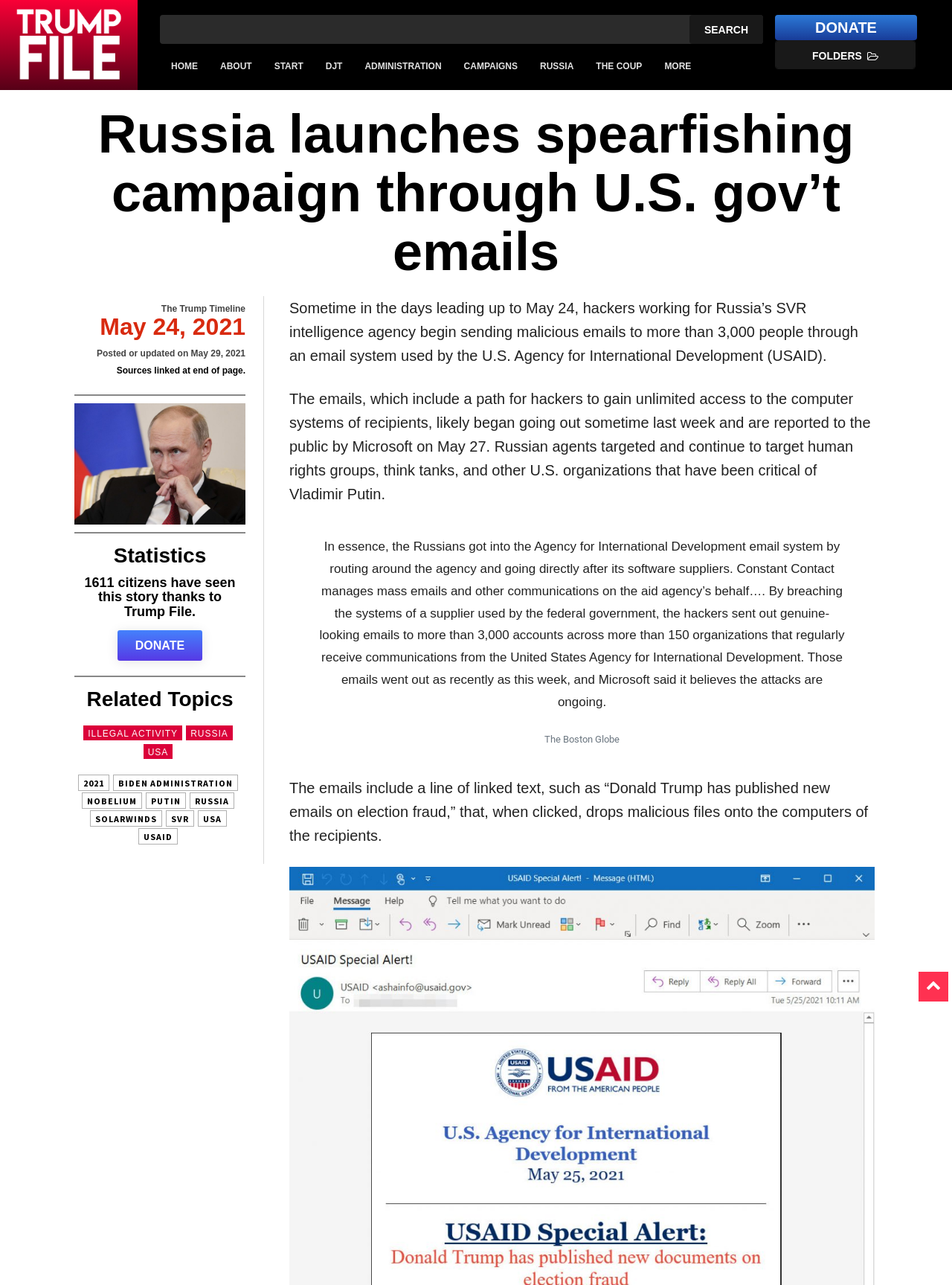Can you pinpoint the bounding box coordinates for the clickable element required for this instruction: "Click the 'HOME' link"? The coordinates should be four float numbers between 0 and 1, i.e., [left, top, right, bottom].

[0.168, 0.037, 0.22, 0.065]